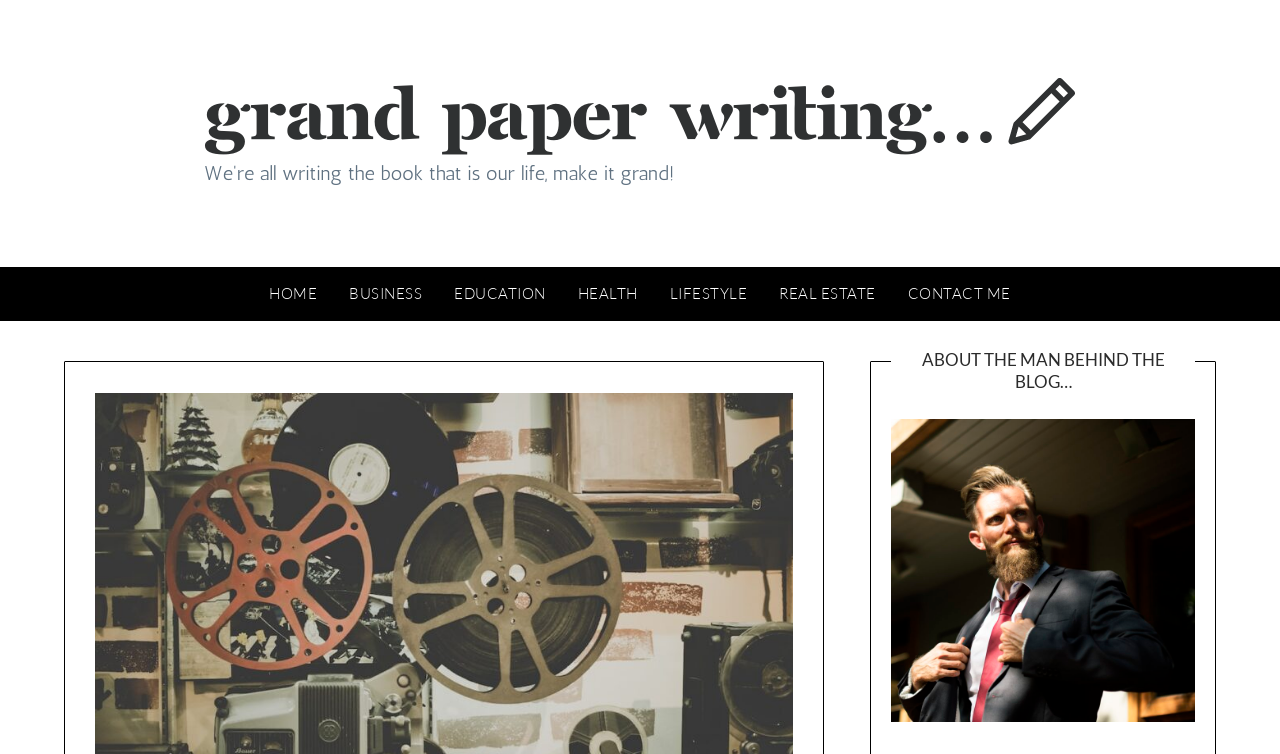Where is the 'CONTACT ME' link located?
Examine the image closely and answer the question with as much detail as possible.

The 'CONTACT ME' link is located at the right side of the menu, which can be determined by looking at the bounding box coordinates of the link. The coordinates are [0.697, 0.354, 0.802, 0.426], which indicate that it is located at the right side of the menu.